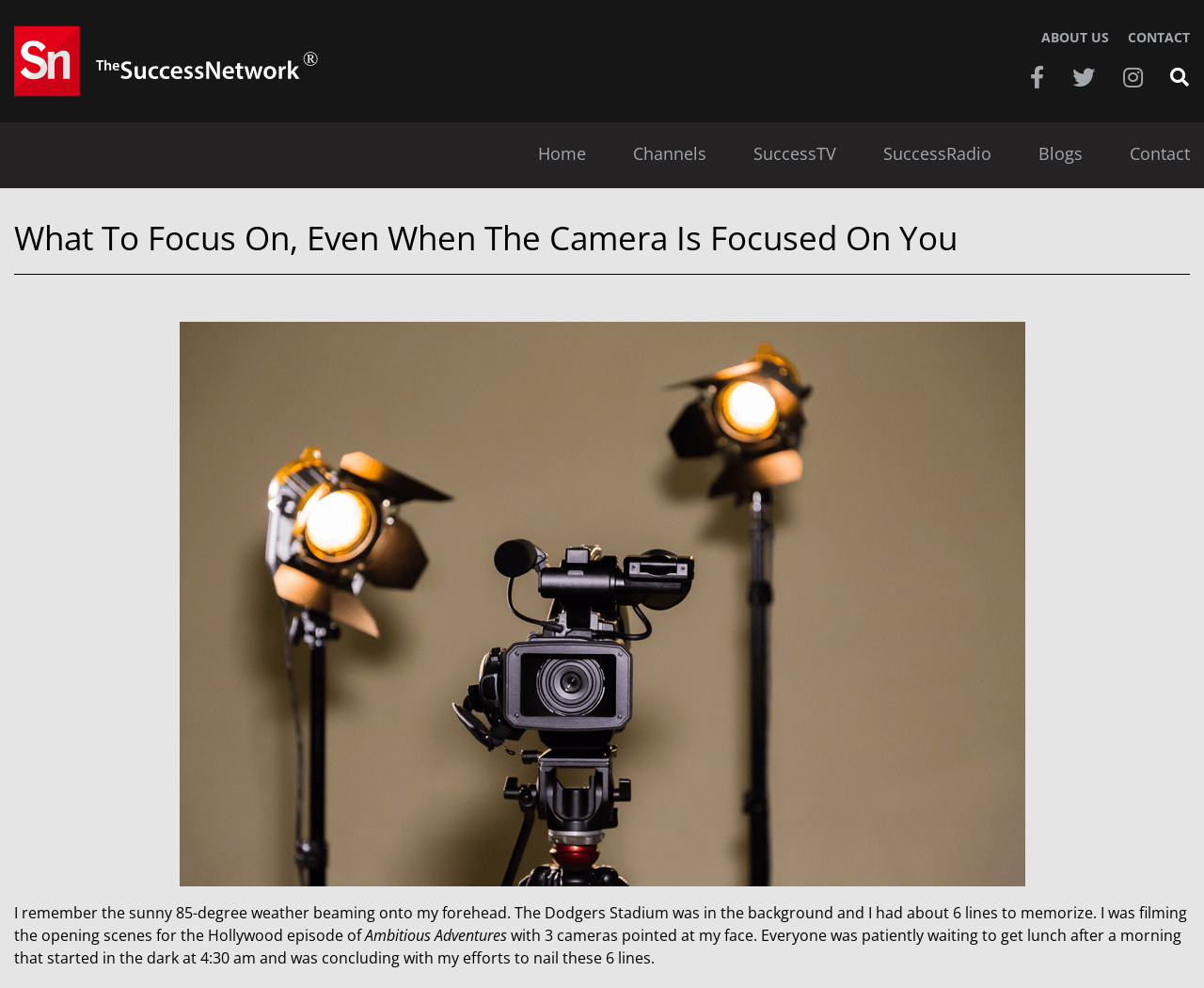What is the name of the website?
Carefully analyze the image and provide a detailed answer to the question.

The name of the website can be found in the top-left corner of the webpage, where it says 'TheSuccessNetwork' in a heading element.